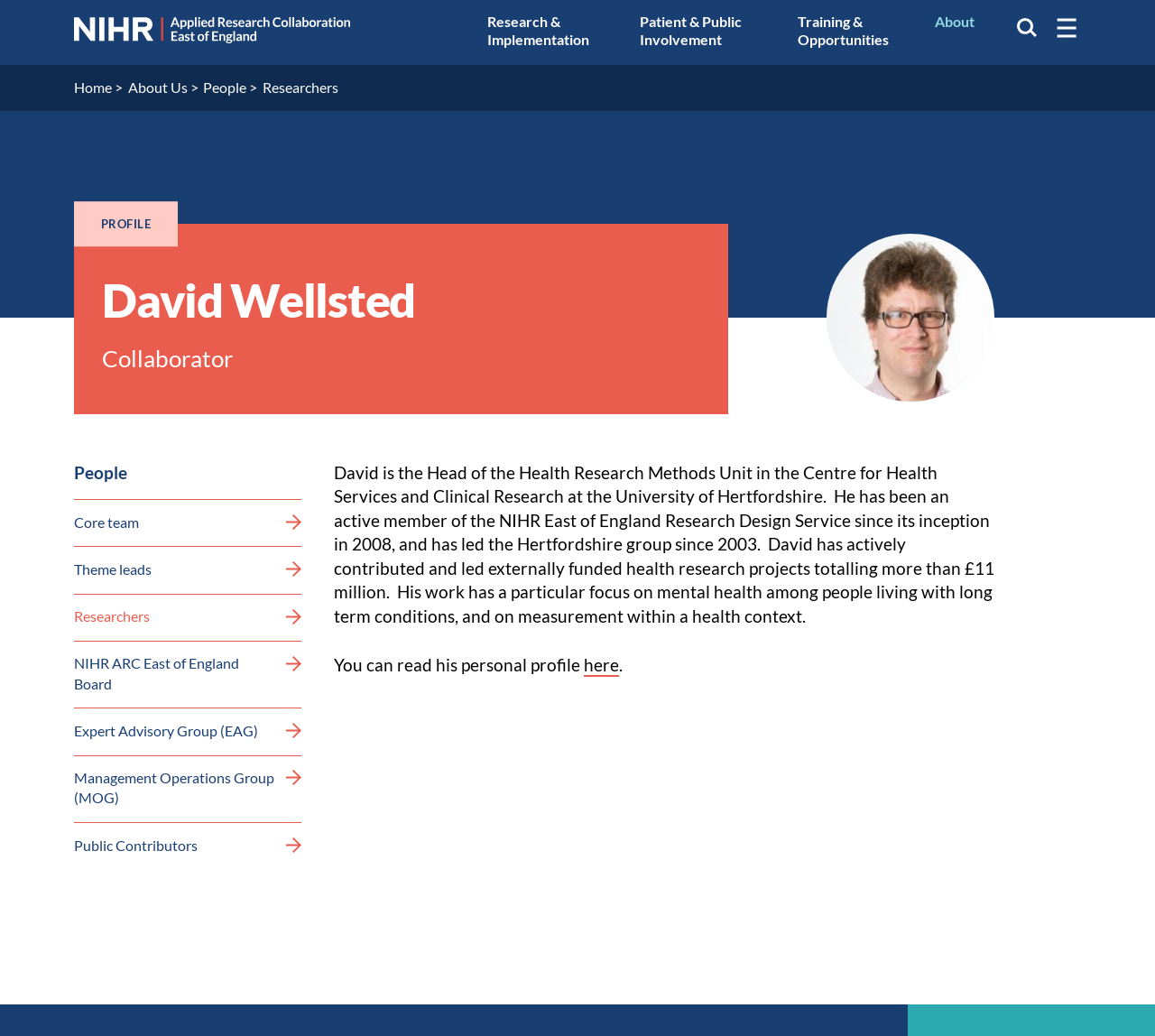Could you please study the image and provide a detailed answer to the question:
What is the focus of David Wellsted's work?

The static text element with bounding box coordinates [0.289, 0.446, 0.861, 0.605] mentions that David Wellsted's work has a particular focus on mental health among people living with long-term conditions.